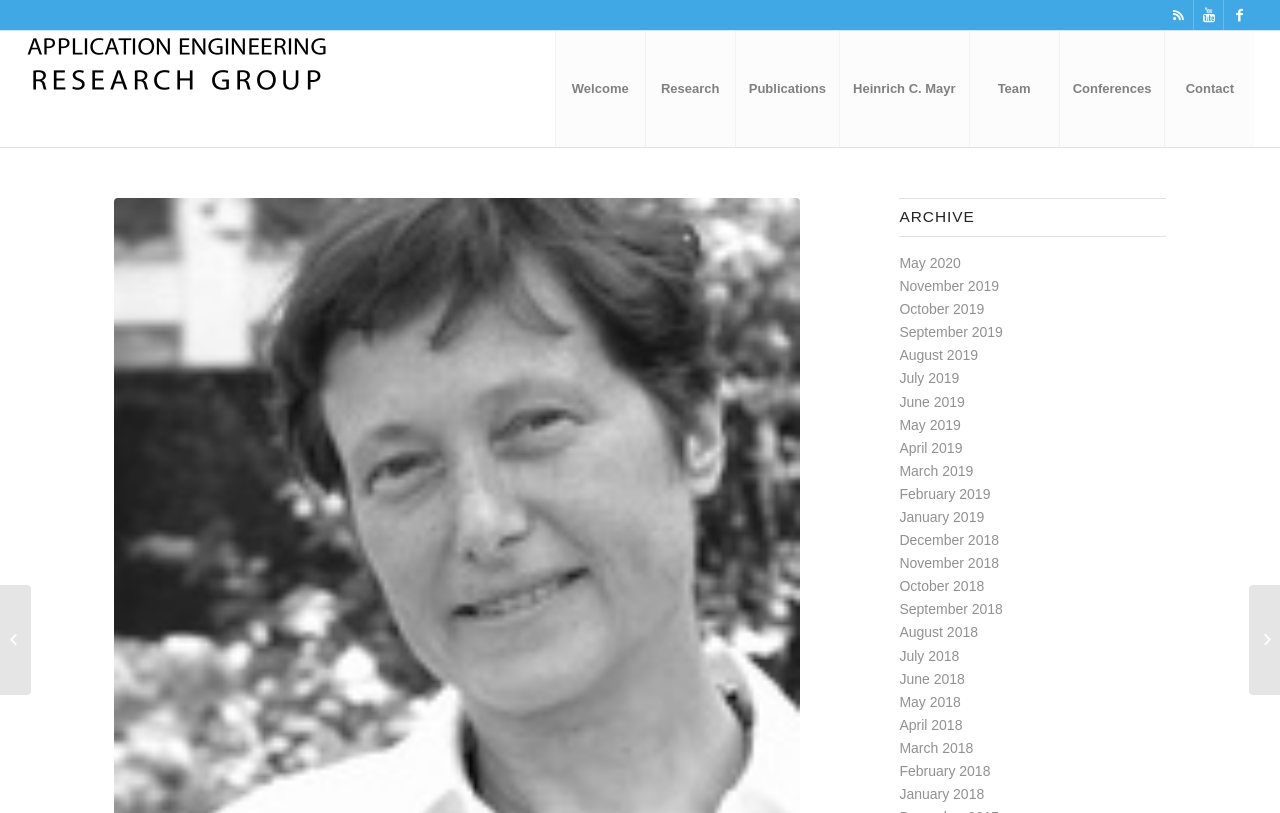Find the bounding box coordinates of the element you need to click on to perform this action: 'View the 'ARCHIVE' section'. The coordinates should be represented by four float values between 0 and 1, in the format [left, top, right, bottom].

[0.703, 0.244, 0.911, 0.291]